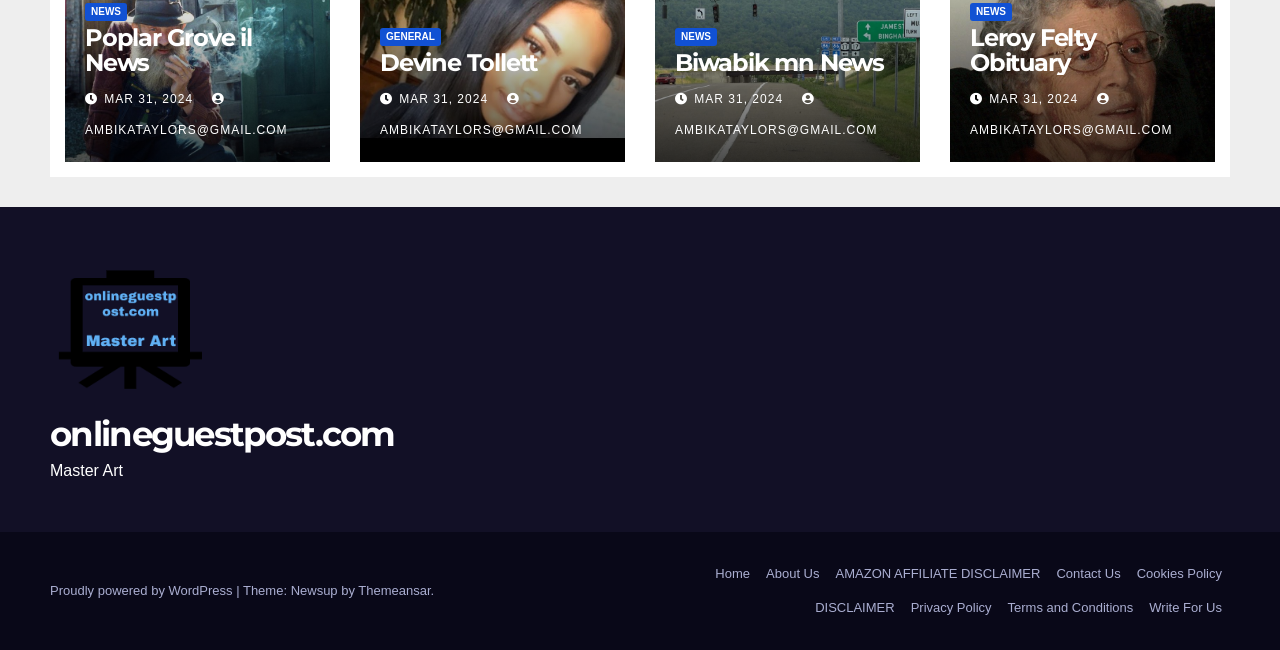Please identify the bounding box coordinates of the region to click in order to complete the task: "Click on NEWS". The coordinates must be four float numbers between 0 and 1, specified as [left, top, right, bottom].

[0.066, 0.004, 0.099, 0.032]